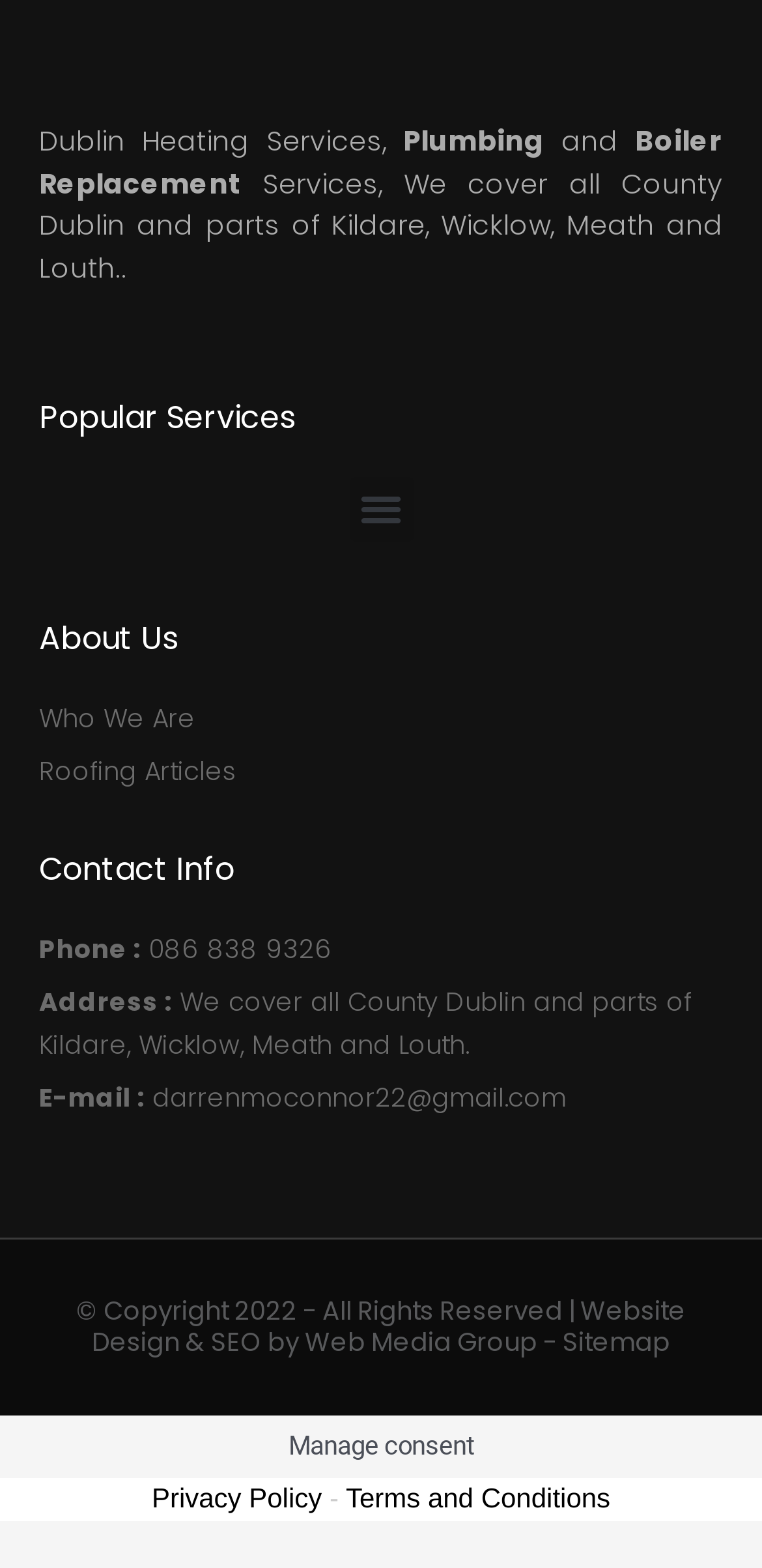Please identify the bounding box coordinates of the element's region that I should click in order to complete the following instruction: "Call Phone : 086 838 9326". The bounding box coordinates consist of four float numbers between 0 and 1, i.e., [left, top, right, bottom].

[0.051, 0.593, 0.949, 0.62]